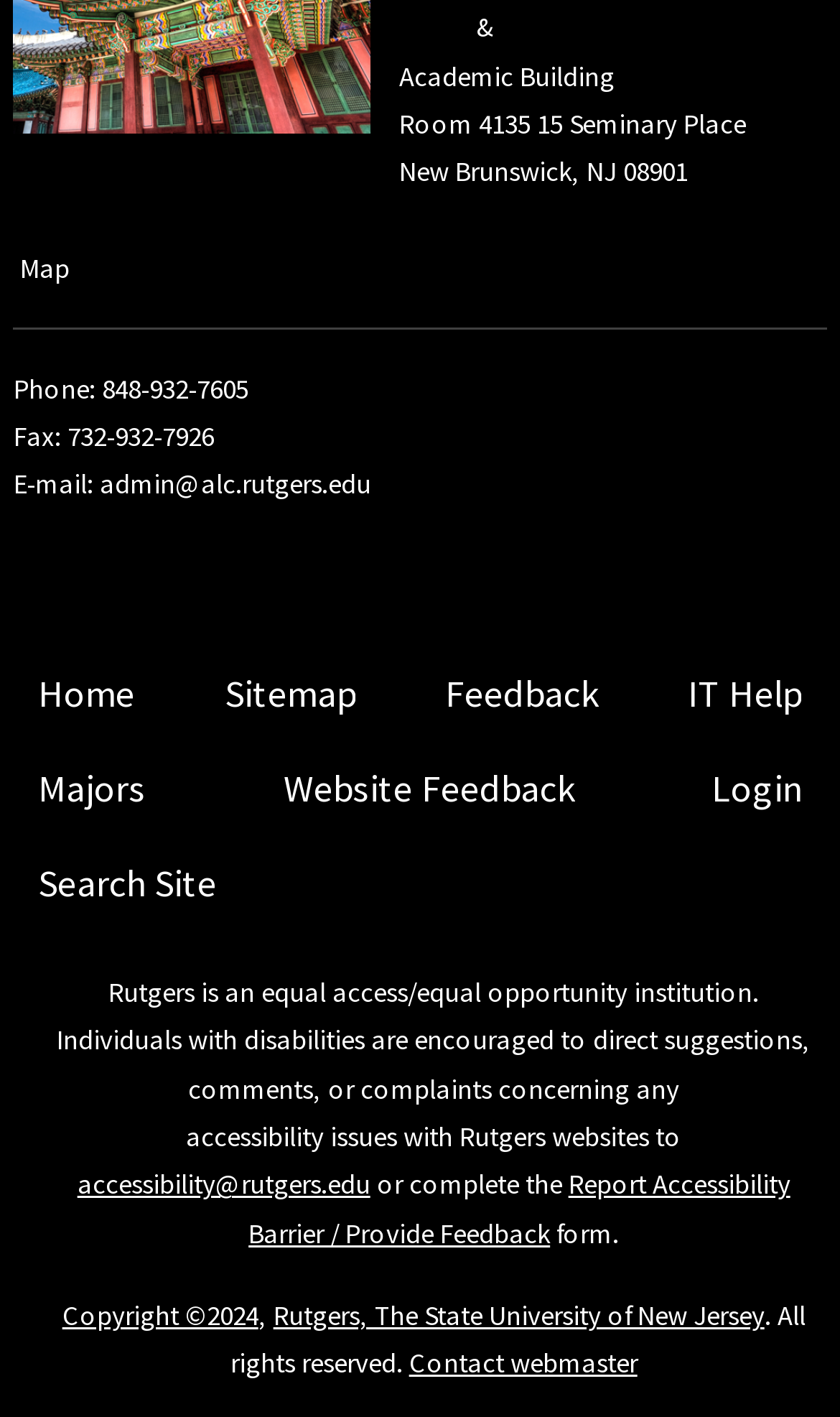Please indicate the bounding box coordinates for the clickable area to complete the following task: "Send email to admin". The coordinates should be specified as four float numbers between 0 and 1, i.e., [left, top, right, bottom].

[0.119, 0.329, 0.442, 0.353]